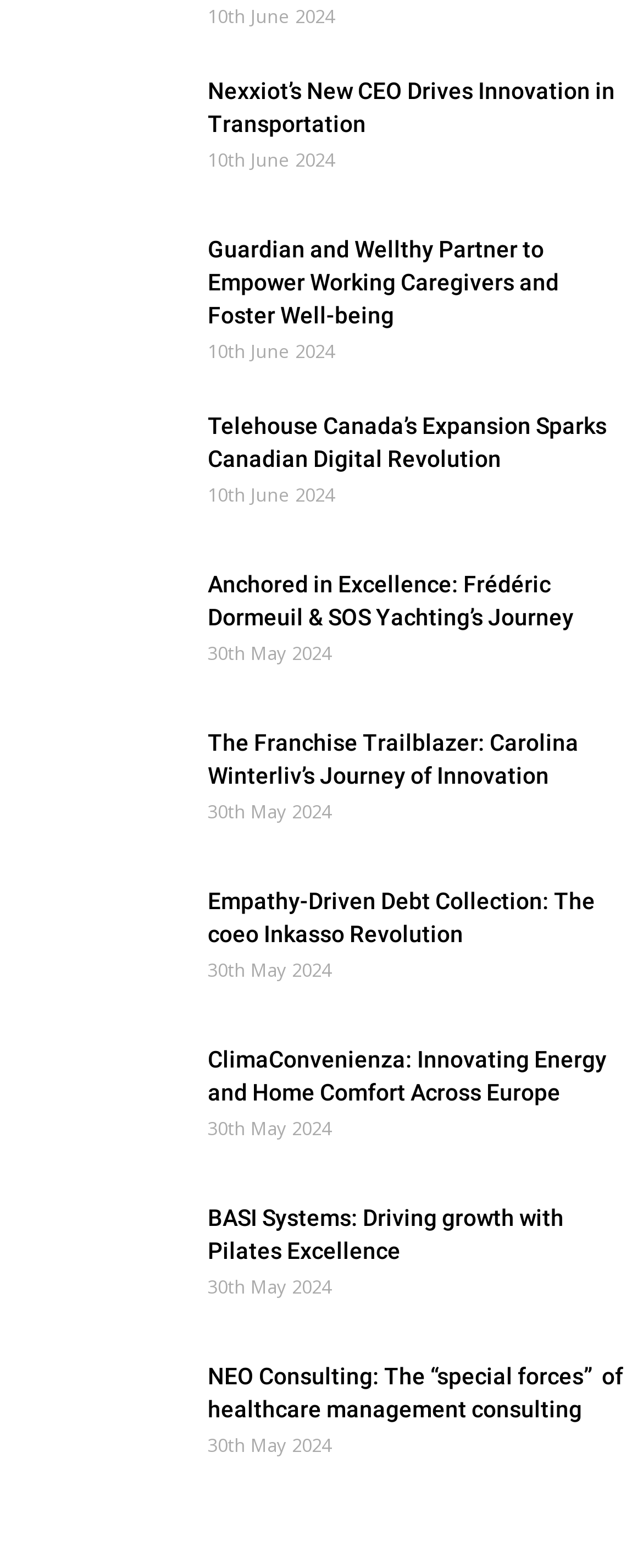Please specify the coordinates of the bounding box for the element that should be clicked to carry out this instruction: "View the '10th June 2024' news". The coordinates must be four float numbers between 0 and 1, formatted as [left, top, right, bottom].

[0.323, 0.002, 0.521, 0.018]